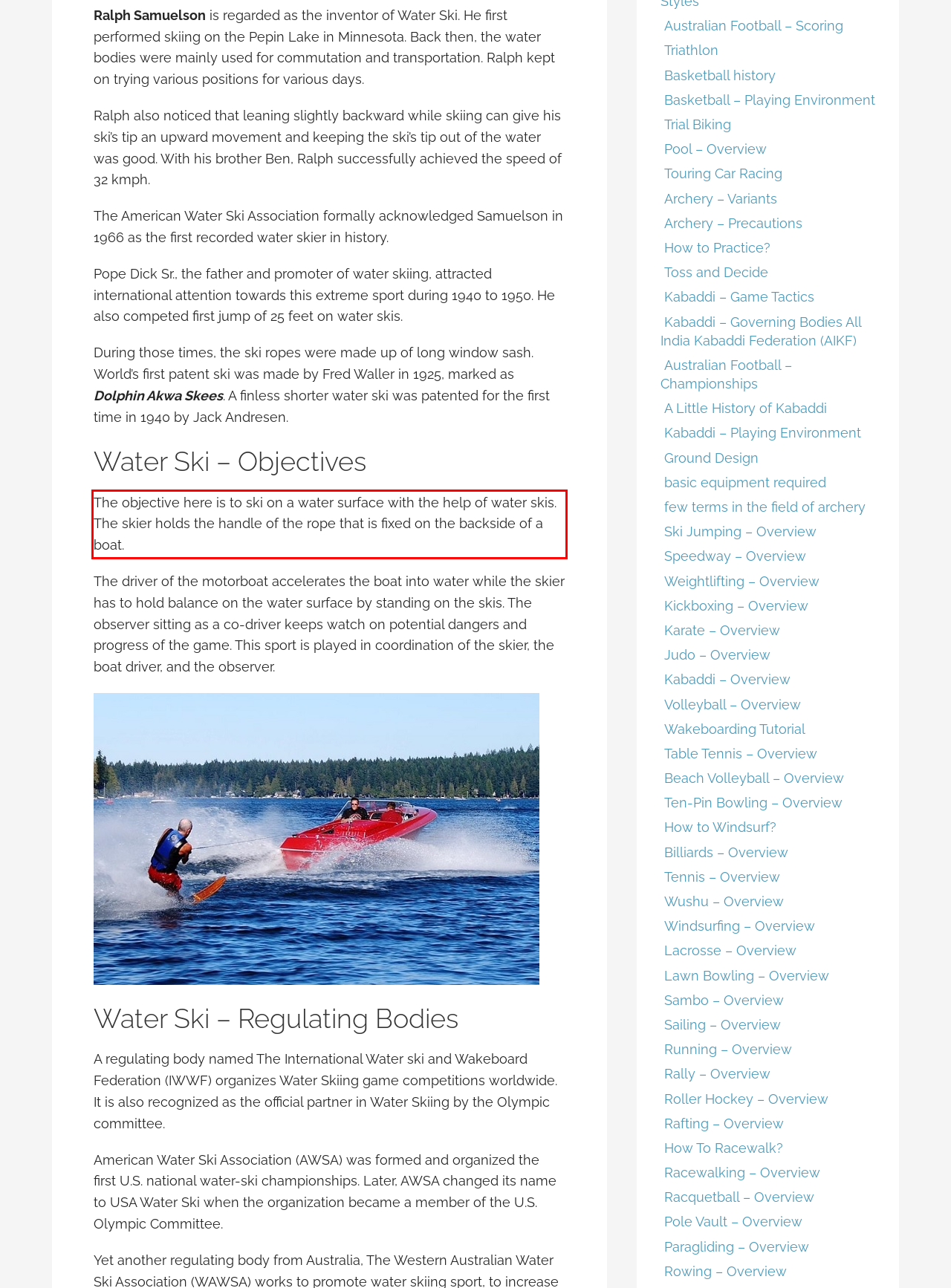Given a screenshot of a webpage, identify the red bounding box and perform OCR to recognize the text within that box.

The objective here is to ski on a water surface with the help of water skis. The skier holds the handle of the rope that is fixed on the backside of a boat.